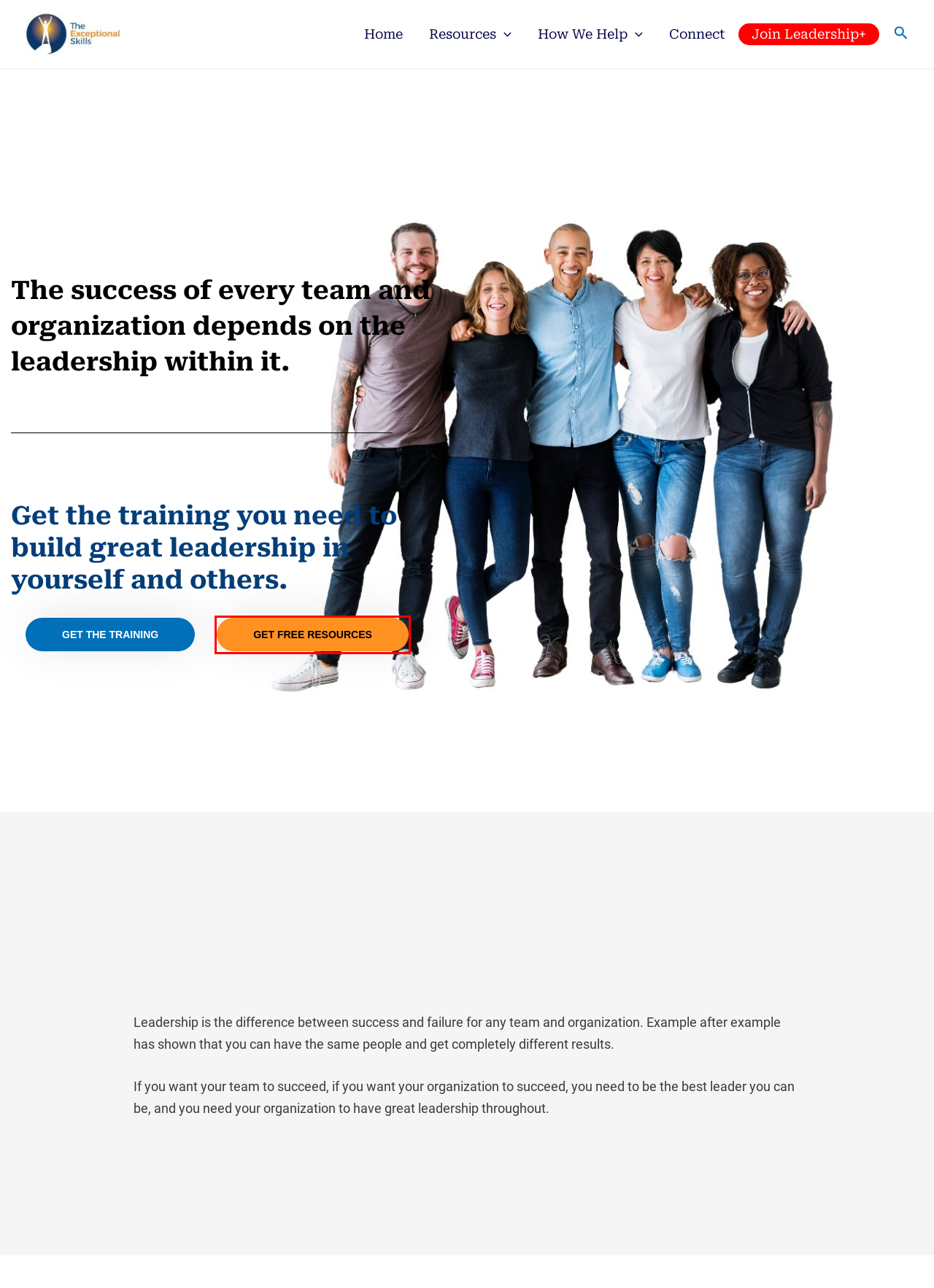Given a webpage screenshot with a UI element marked by a red bounding box, choose the description that best corresponds to the new webpage that will appear after clicking the element. The candidates are:
A. Connect - TES
B. Leadership Archives - TES
C. Move Past Conventional Wisdom Into Great Leadership - Growing Great Leaders Everyday
D. How We Help - TES
E. Free Downloadable Resources - TES
F. Terms of use. The Exceptional Skills Website
G. Conflict Resolution Archives - TES
H. No More Bad Leaders - The Exceptional Skills

E